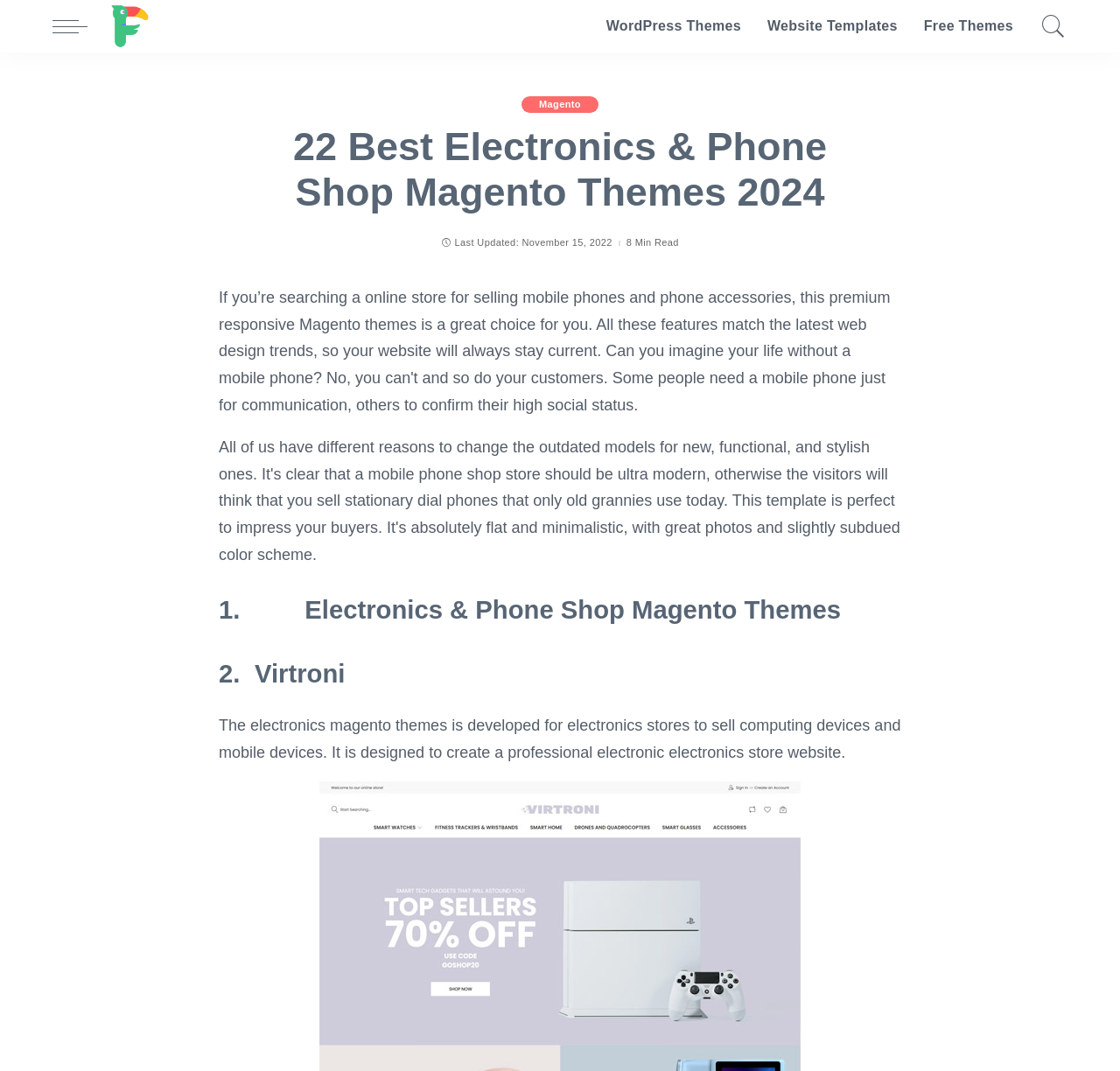From the screenshot, find the bounding box of the UI element matching this description: "Free Themes". Supply the bounding box coordinates in the form [left, top, right, bottom], each a float between 0 and 1.

[0.813, 0.0, 0.916, 0.049]